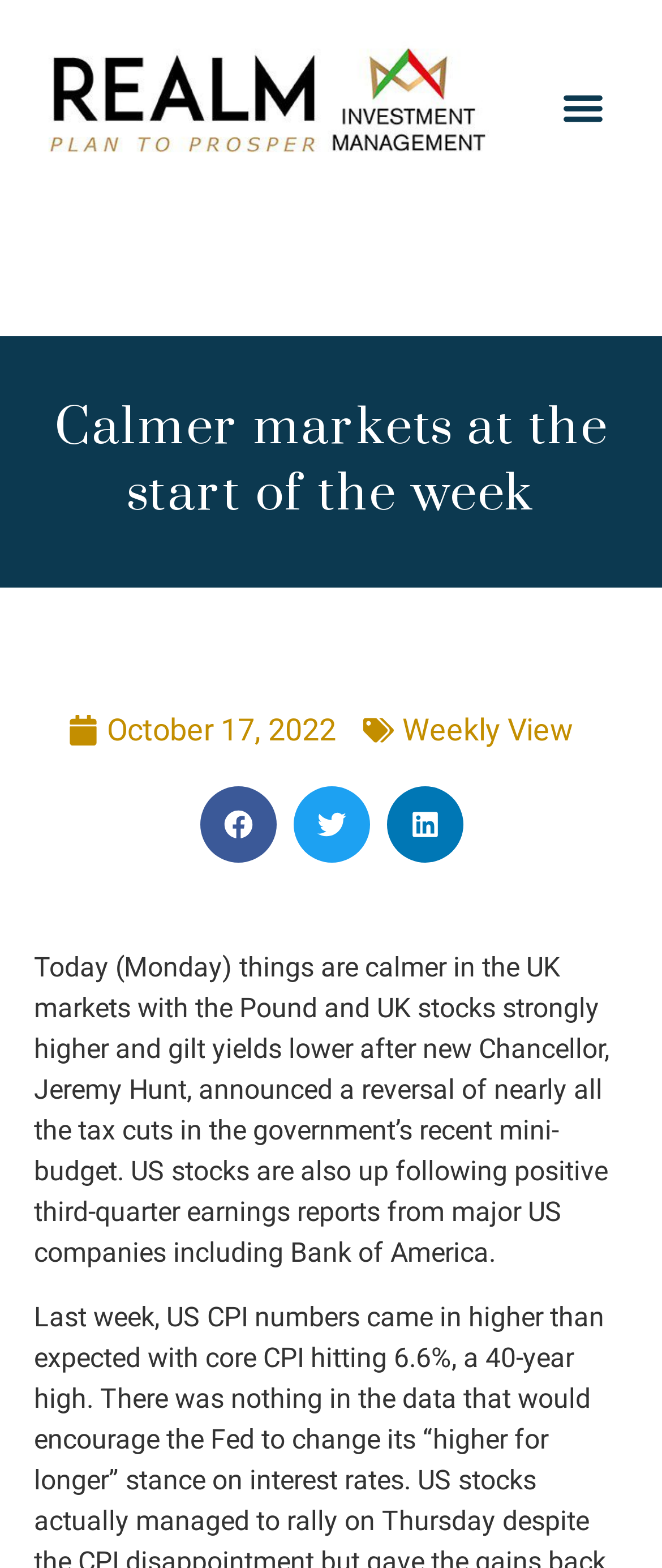Answer the following query with a single word or phrase:
What is the date mentioned in the article?

October 17, 2022